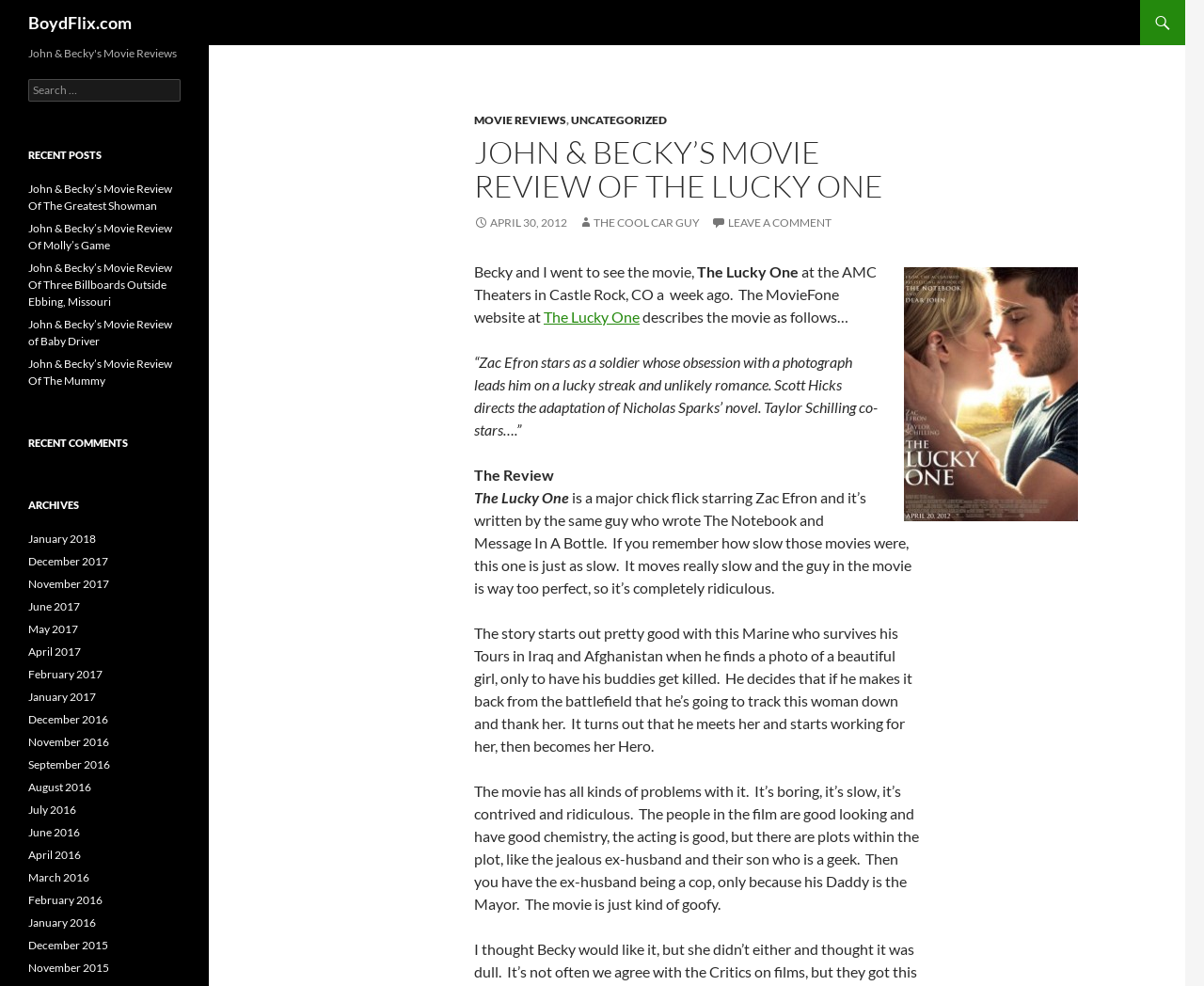Given the element description, predict the bounding box coordinates in the format (top-left x, top-left y, bottom-right x, bottom-right y). Make sure all values are between 0 and 1. Here is the element description: June 2017

[0.023, 0.608, 0.066, 0.622]